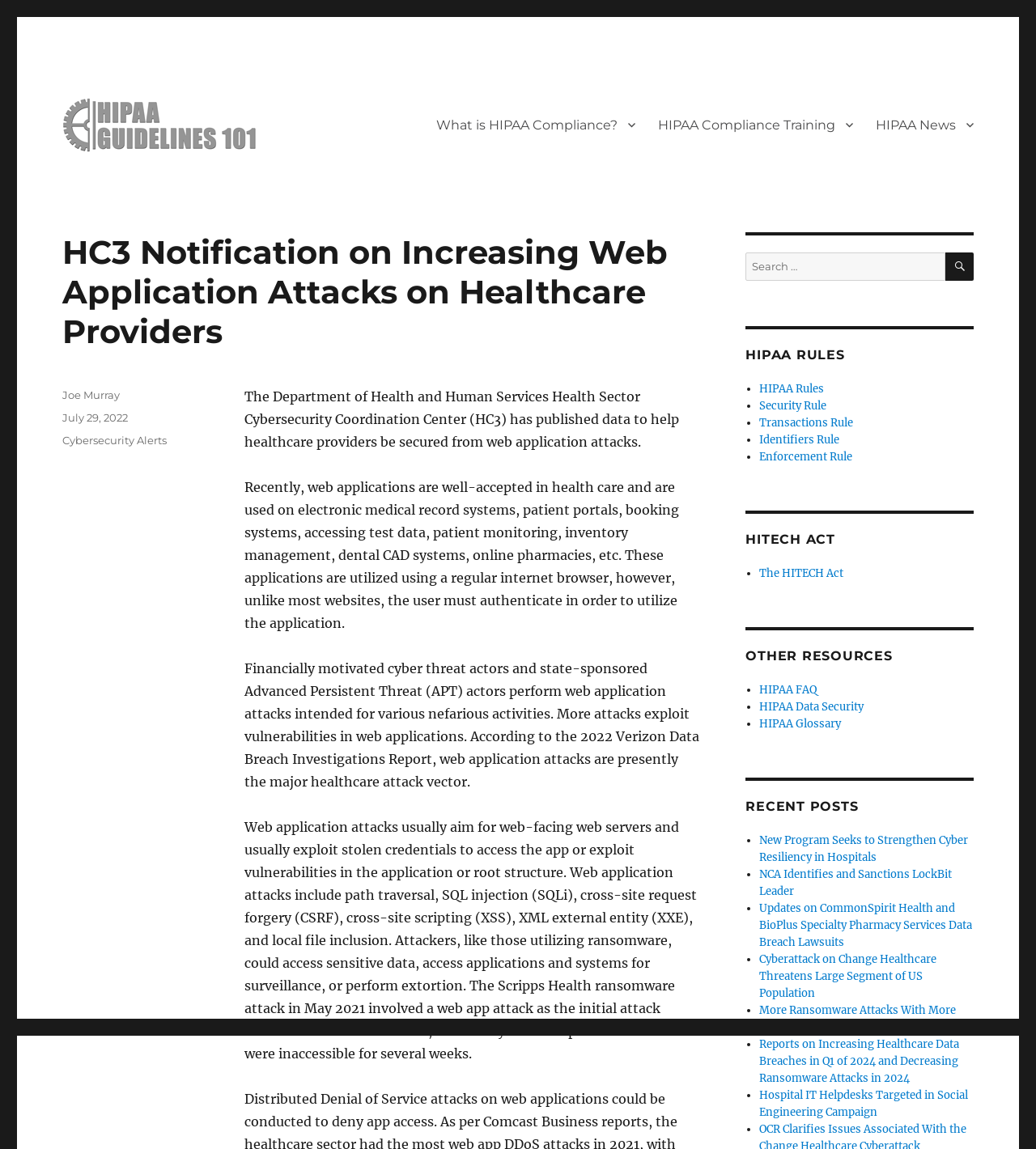Give a complete and precise description of the webpage's appearance.

The webpage is about the HC3 Notification on Increasing Web Application Attacks on Healthcare Providers, with a focus on HIPAA guidelines. At the top, there is a navigation menu with links to "What is HIPAA Compliance?", "HIPAA Compliance Training", and "HIPAA News". Below this menu, there is a heading that reads "HC3 Notification on Increasing Web Application Attacks on Healthcare Providers". 

Following this heading, there are three paragraphs of text that discuss the importance of securing healthcare providers from web application attacks. The text explains that web applications are widely used in healthcare and are vulnerable to attacks, which can result in sensitive data being accessed or systems being compromised.

On the right side of the page, there is a search bar with a button labeled "SEARCH". Below the search bar, there are several headings and links related to HIPAA rules, the HITECH Act, and other resources. These links are organized into lists with bullet points.

Further down the page, there is a section labeled "RECENT POSTS" that lists several links to news articles related to cybersecurity and healthcare. These articles have titles such as "New Program Seeks to Strengthen Cyber Resiliency in Hospitals" and "Cyberattack on Change Healthcare Threatens Large Segment of US Population".

At the bottom of the page, there is a footer section that includes links to the author, Joe Murray, and the date the article was posted, July 29, 2022. There are also links to categories, including "Cybersecurity Alerts".